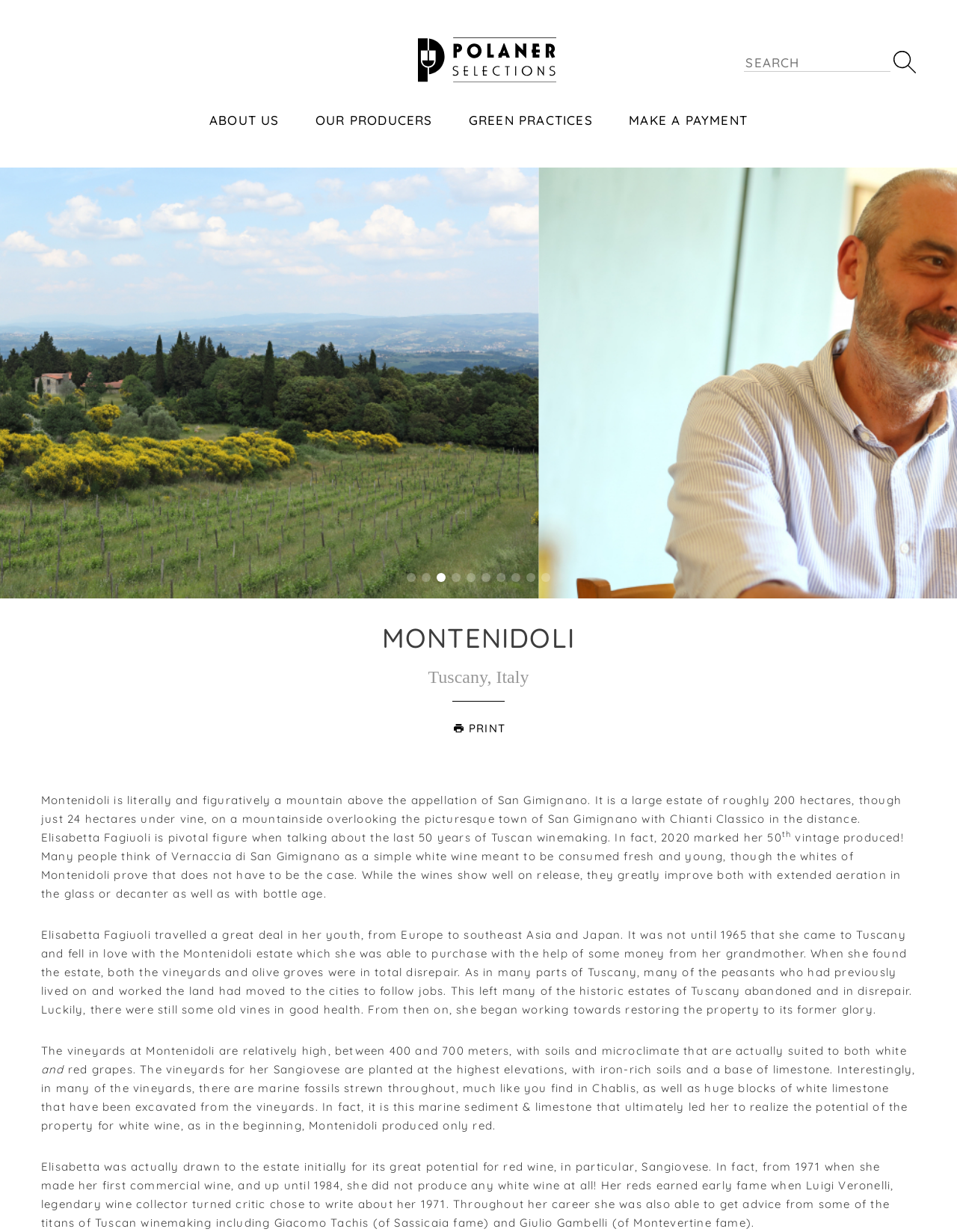What is the name of the winery?
Please give a detailed and thorough answer to the question, covering all relevant points.

The name of the winery is mentioned in the heading 'MONTENIDOLI' with bounding box coordinates [0.043, 0.507, 0.957, 0.529].